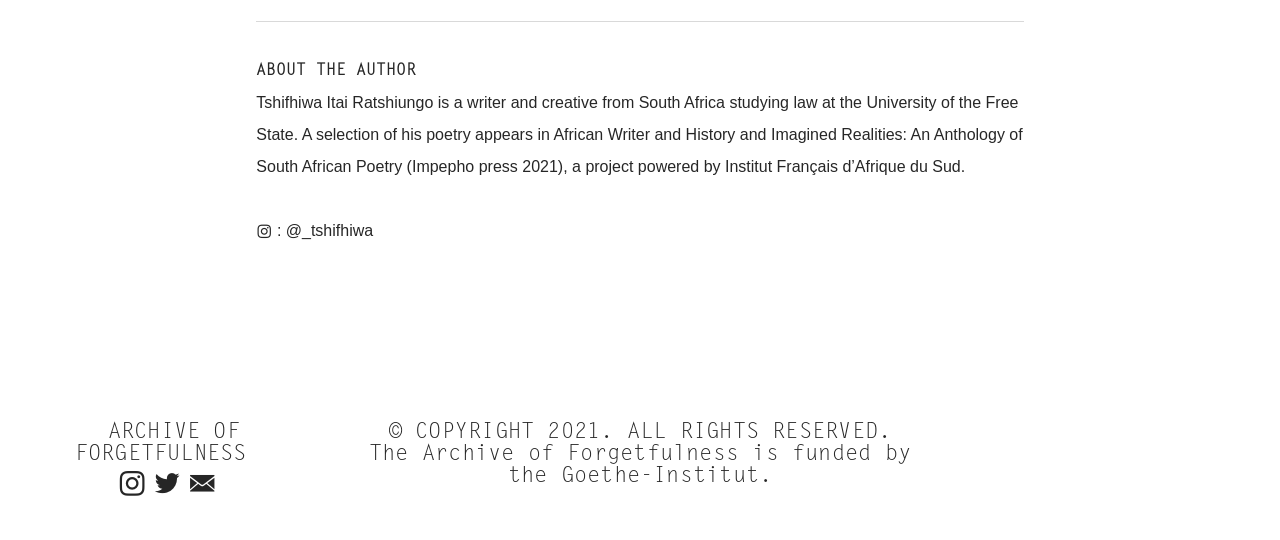Extract the bounding box coordinates for the UI element described as: "︎".

[0.092, 0.881, 0.115, 0.922]